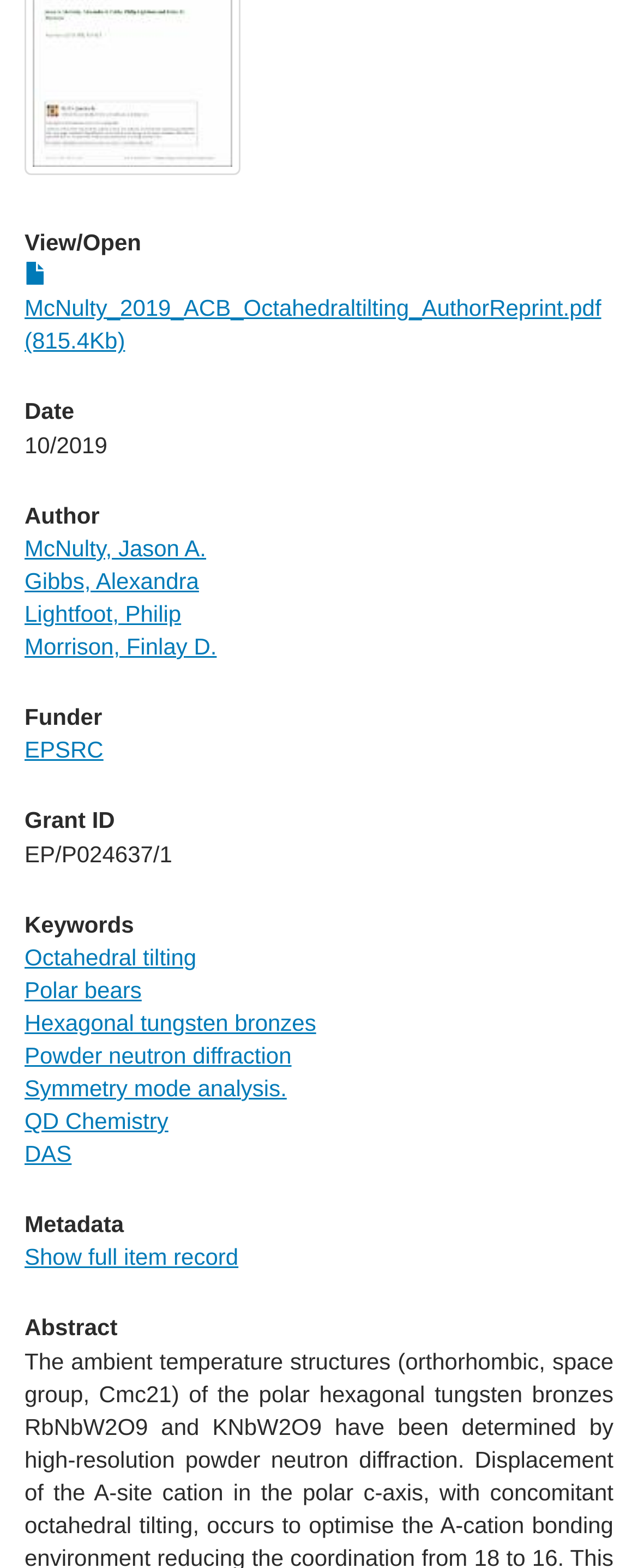Provide the bounding box coordinates of the UI element that matches the description: "parent_node: A: Kortha name="question1" value="A"".

None